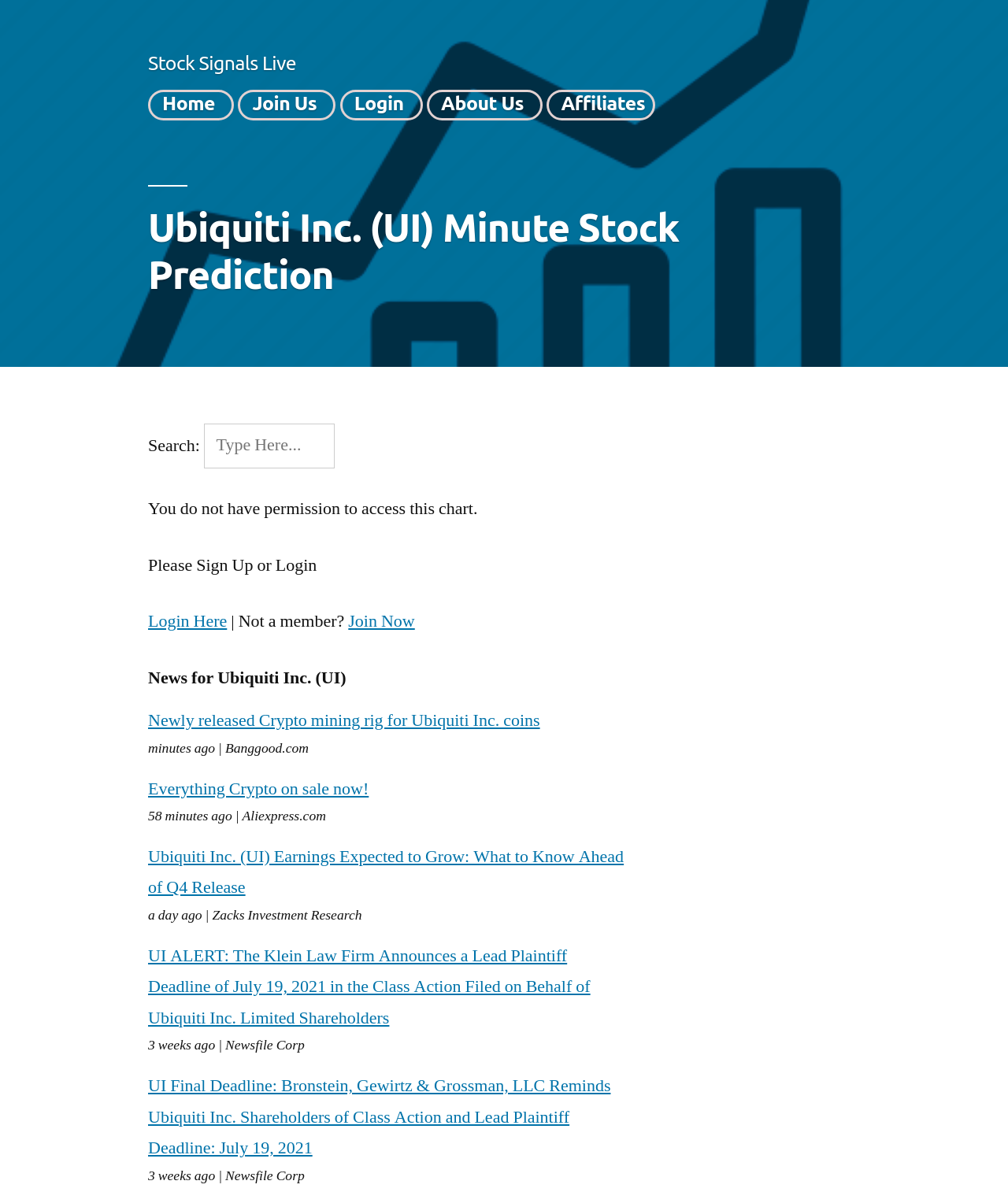Answer the following in one word or a short phrase: 
What is required to access the chart?

Login or Sign Up